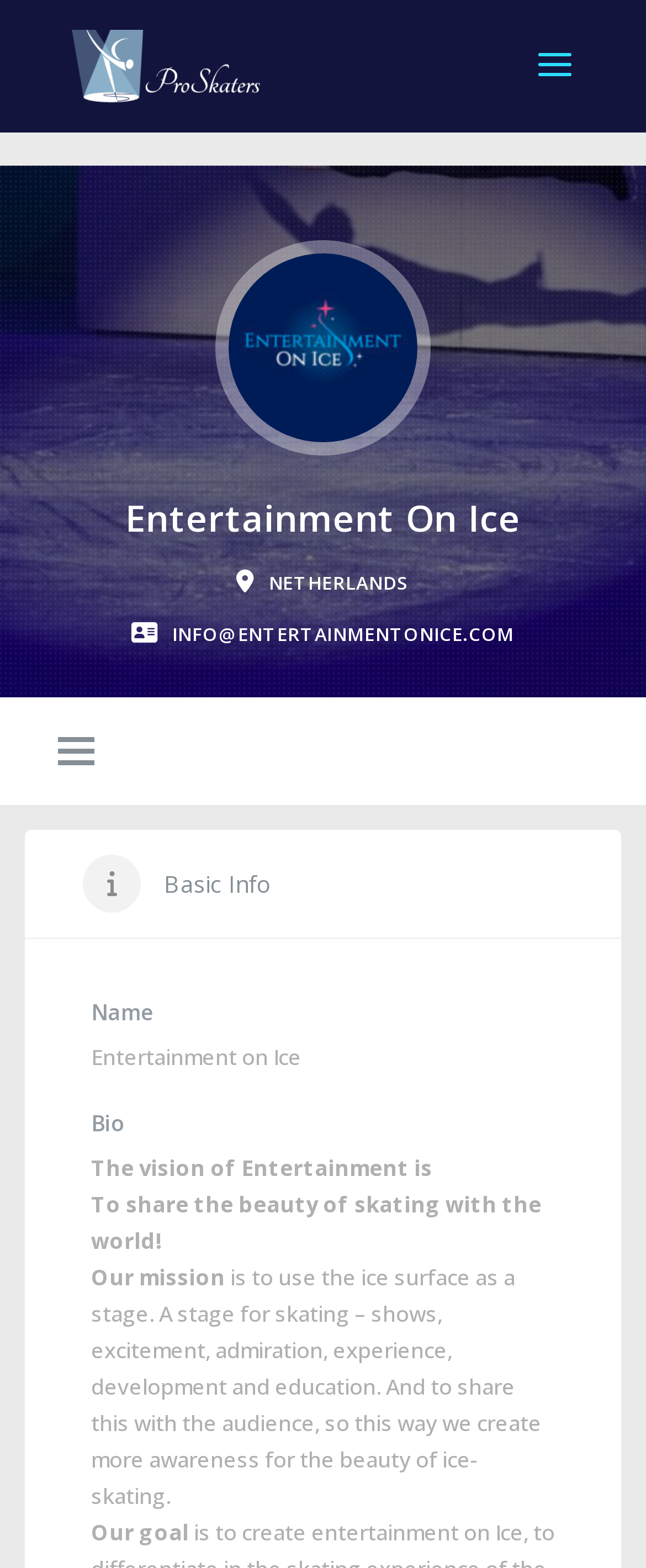Find the bounding box coordinates for the element described here: "toggle menu".

[0.09, 0.47, 0.146, 0.491]